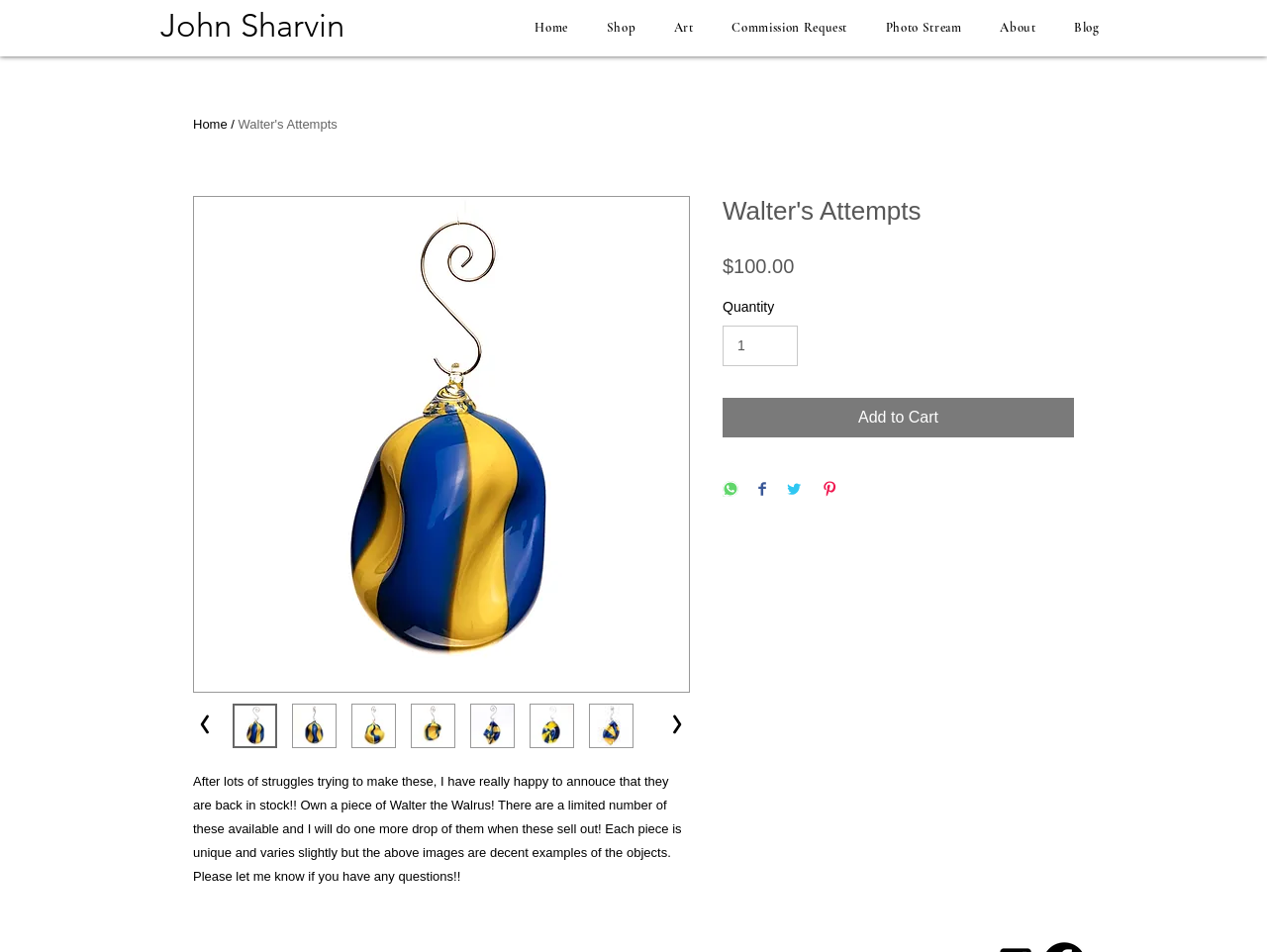Find the bounding box coordinates for the area that must be clicked to perform this action: "Click the 'Home' link".

[0.407, 0.009, 0.463, 0.049]